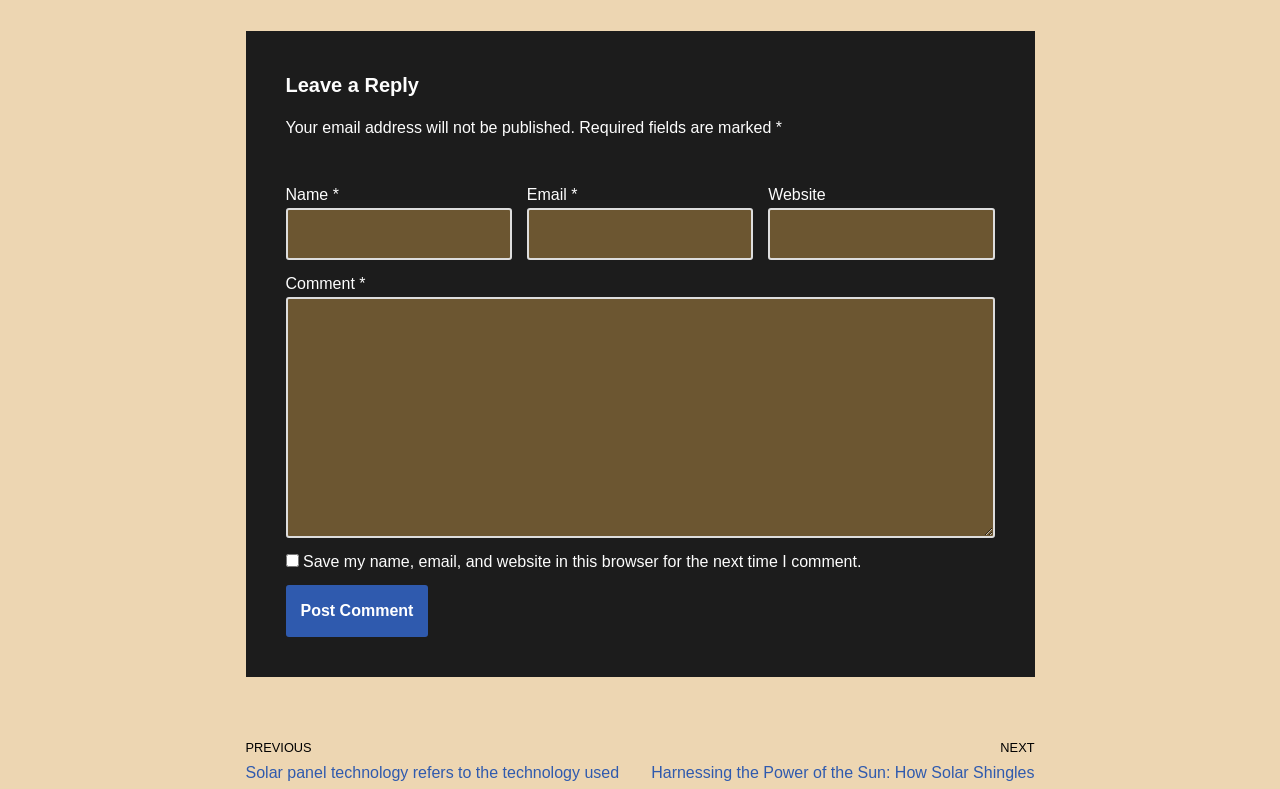Give a concise answer of one word or phrase to the question: 
How many textboxes are required?

3